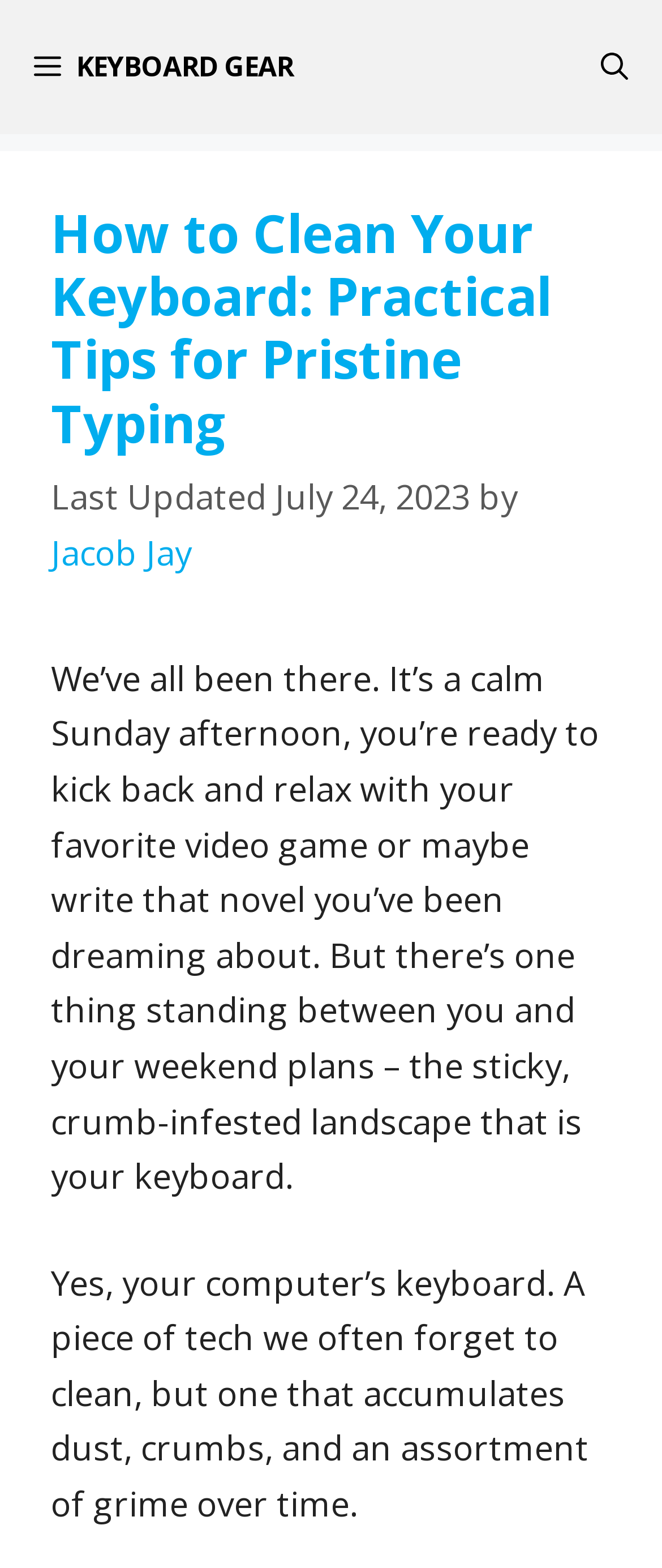Given the description "Keyboard Gear", determine the bounding box of the corresponding UI element.

[0.0, 0.0, 0.495, 0.086]